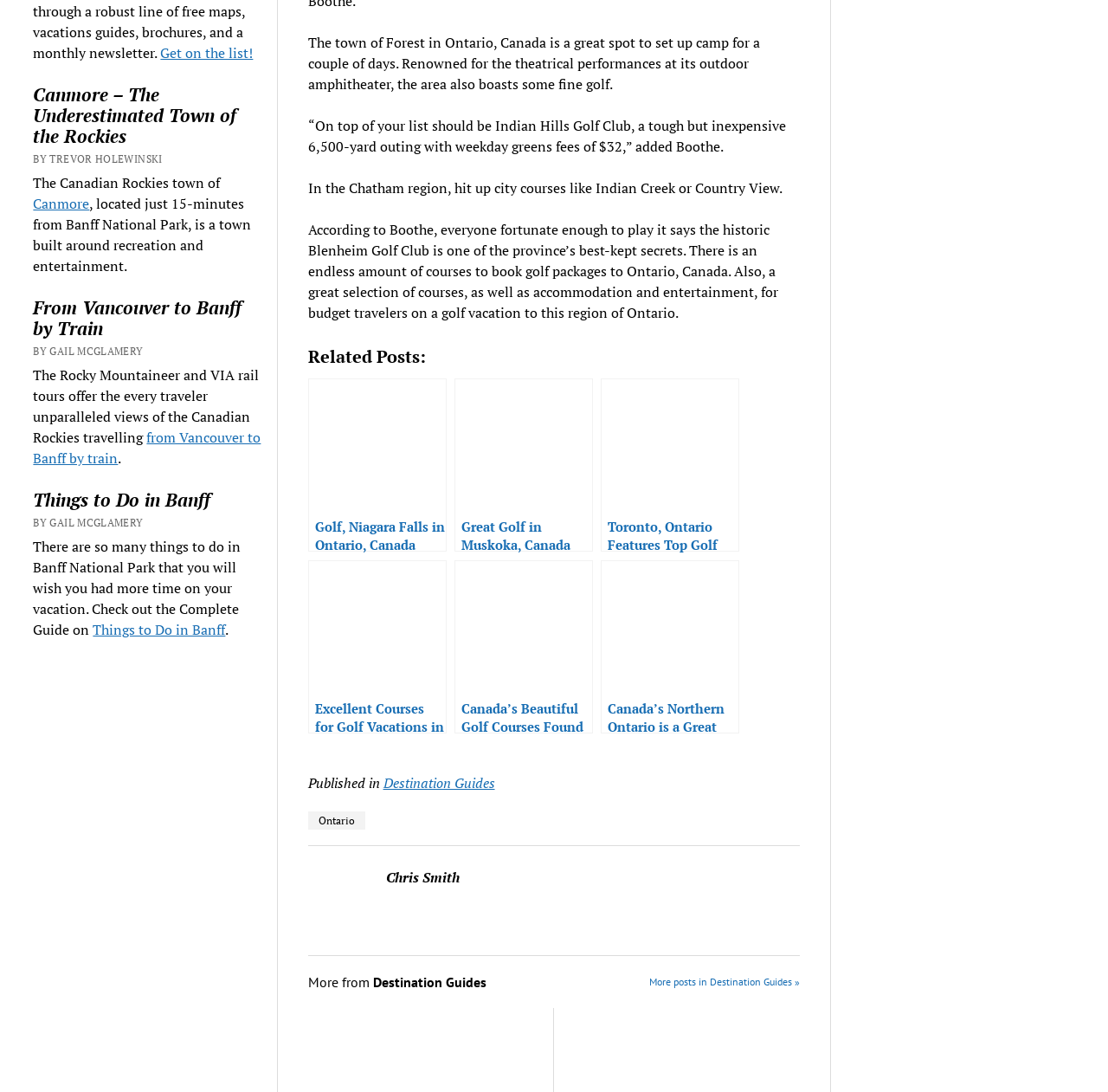Find the bounding box coordinates of the element to click in order to complete this instruction: "Read the article about women empowerment". The bounding box coordinates must be four float numbers between 0 and 1, denoted as [left, top, right, bottom].

None